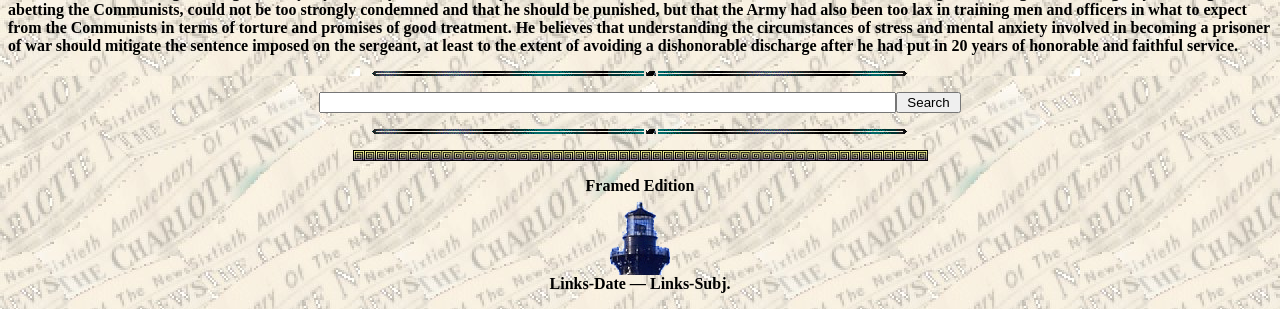What type of edition is mentioned?
From the image, respond with a single word or phrase.

Framed Edition